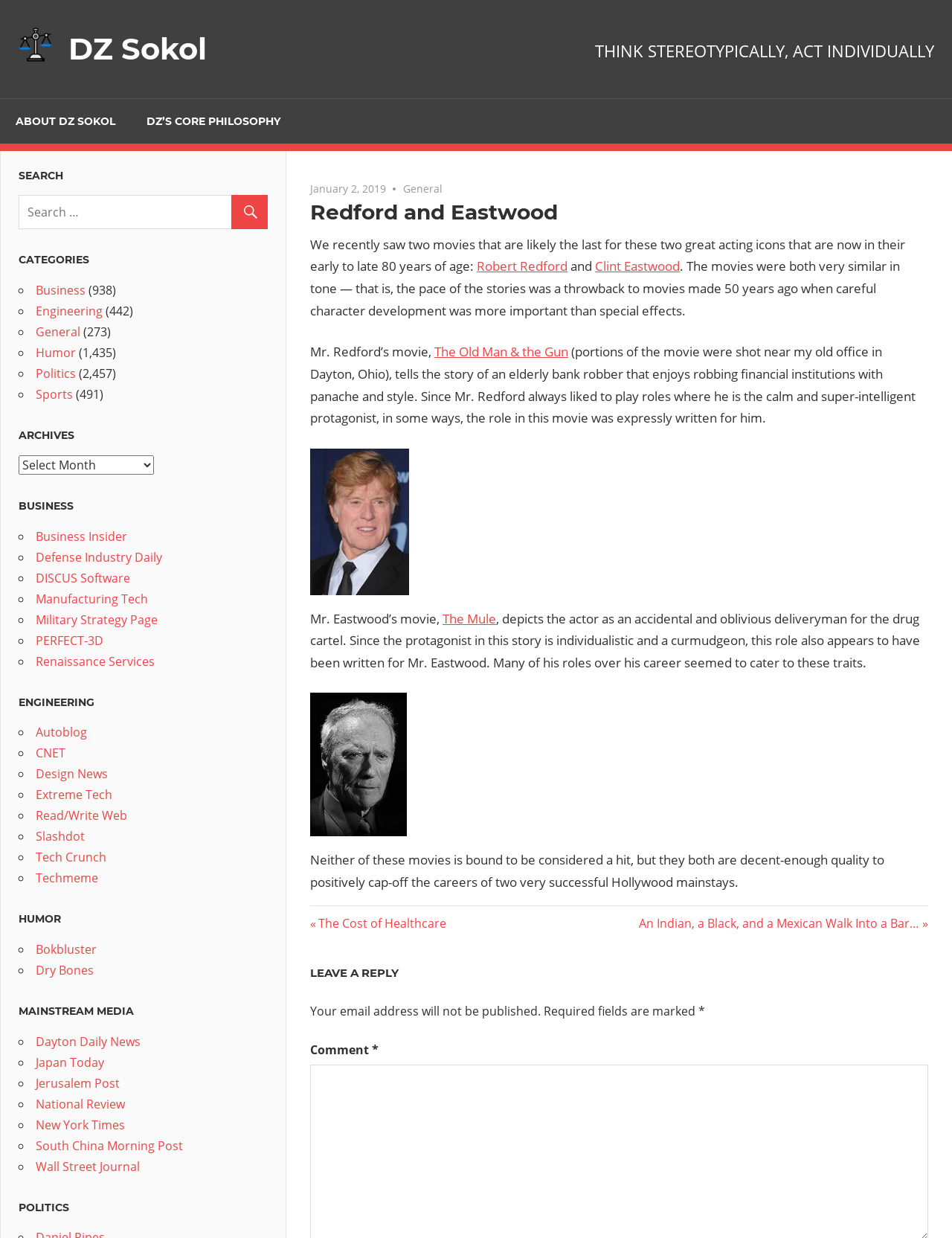Indicate the bounding box coordinates of the element that needs to be clicked to satisfy the following instruction: "Leave a reply". The coordinates should be four float numbers between 0 and 1, i.e., [left, top, right, bottom].

[0.326, 0.773, 0.975, 0.794]